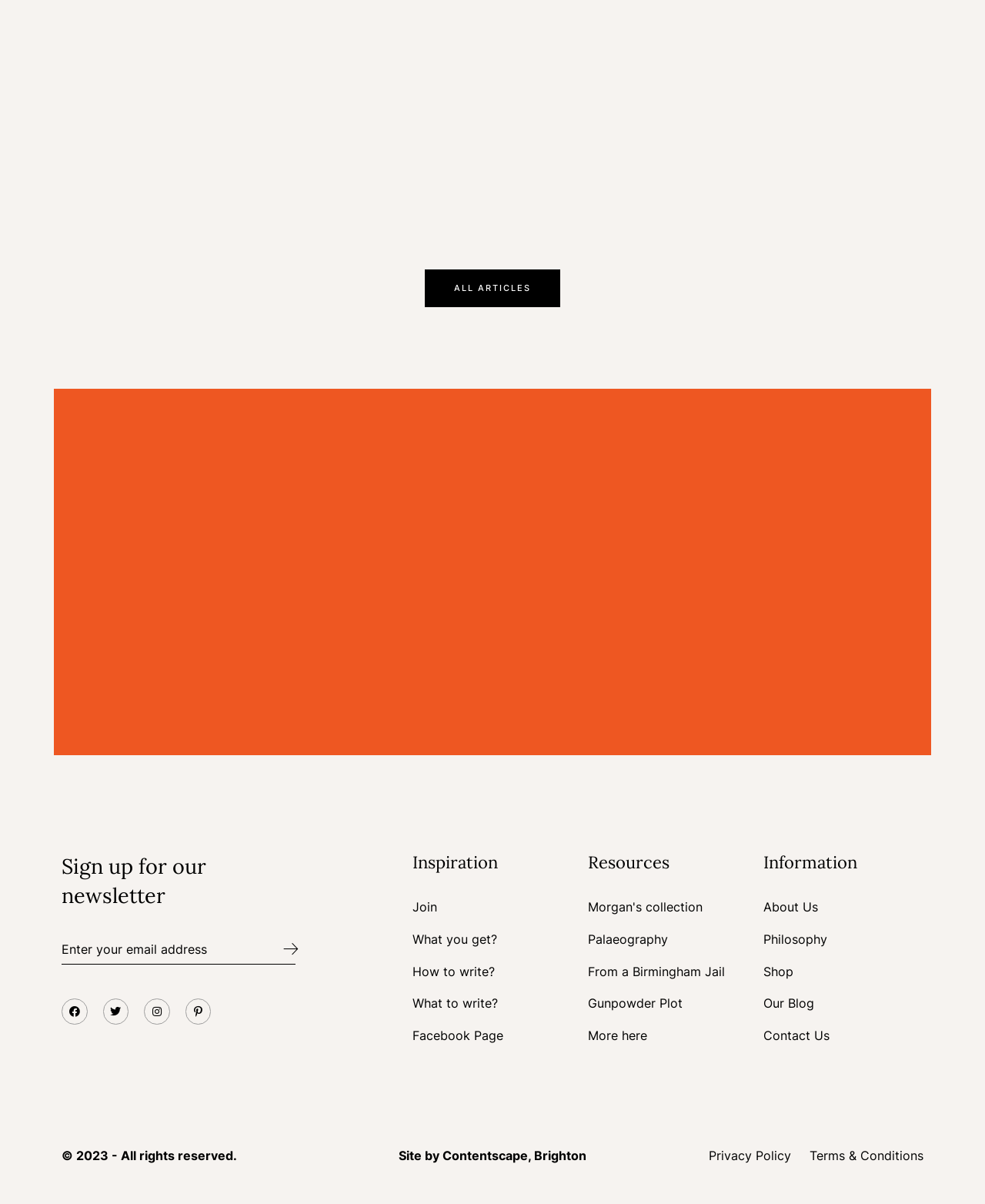Please specify the bounding box coordinates of the clickable region necessary for completing the following instruction: "Follow on Facebook". The coordinates must consist of four float numbers between 0 and 1, i.e., [left, top, right, bottom].

[0.062, 0.829, 0.089, 0.851]